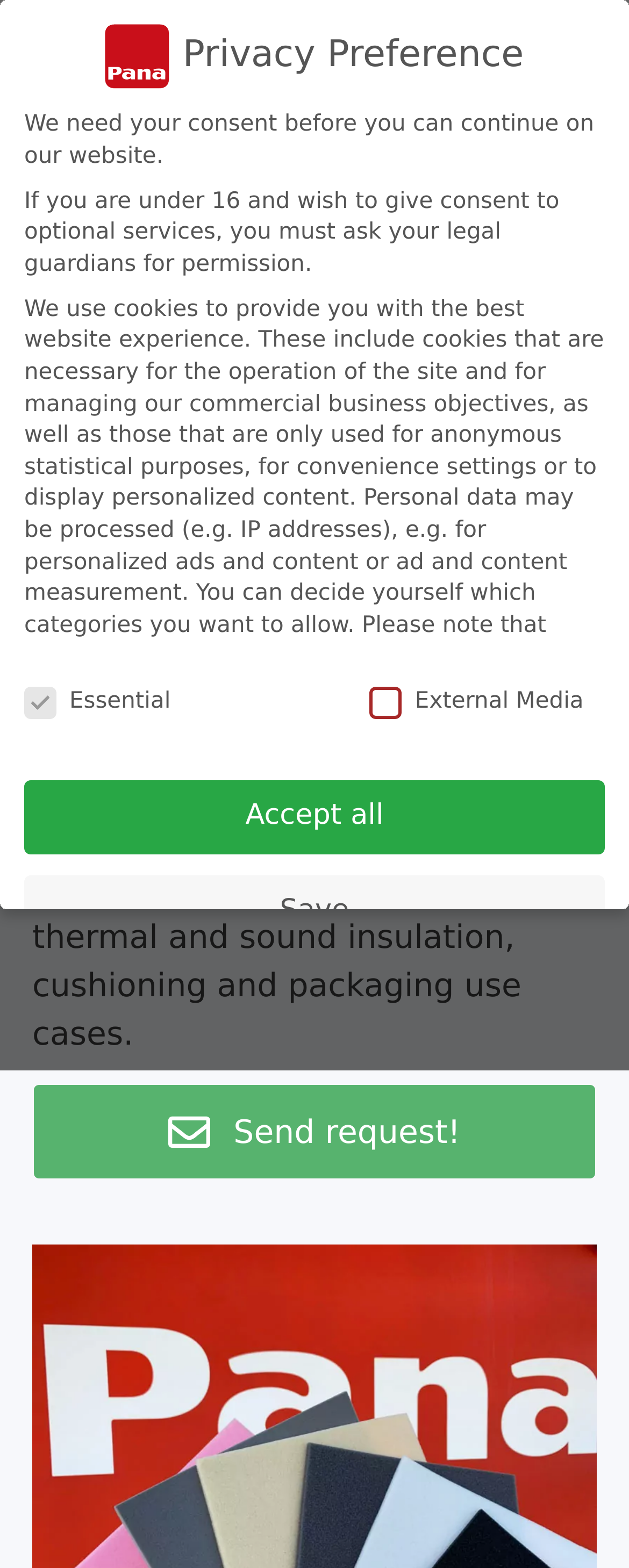Provide the bounding box coordinates, formatted as (top-left x, top-left y, bottom-right x, bottom-right y), with all values being floating point numbers between 0 and 1. Identify the bounding box of the UI element that matches the description: Accept all

[0.038, 0.498, 0.962, 0.545]